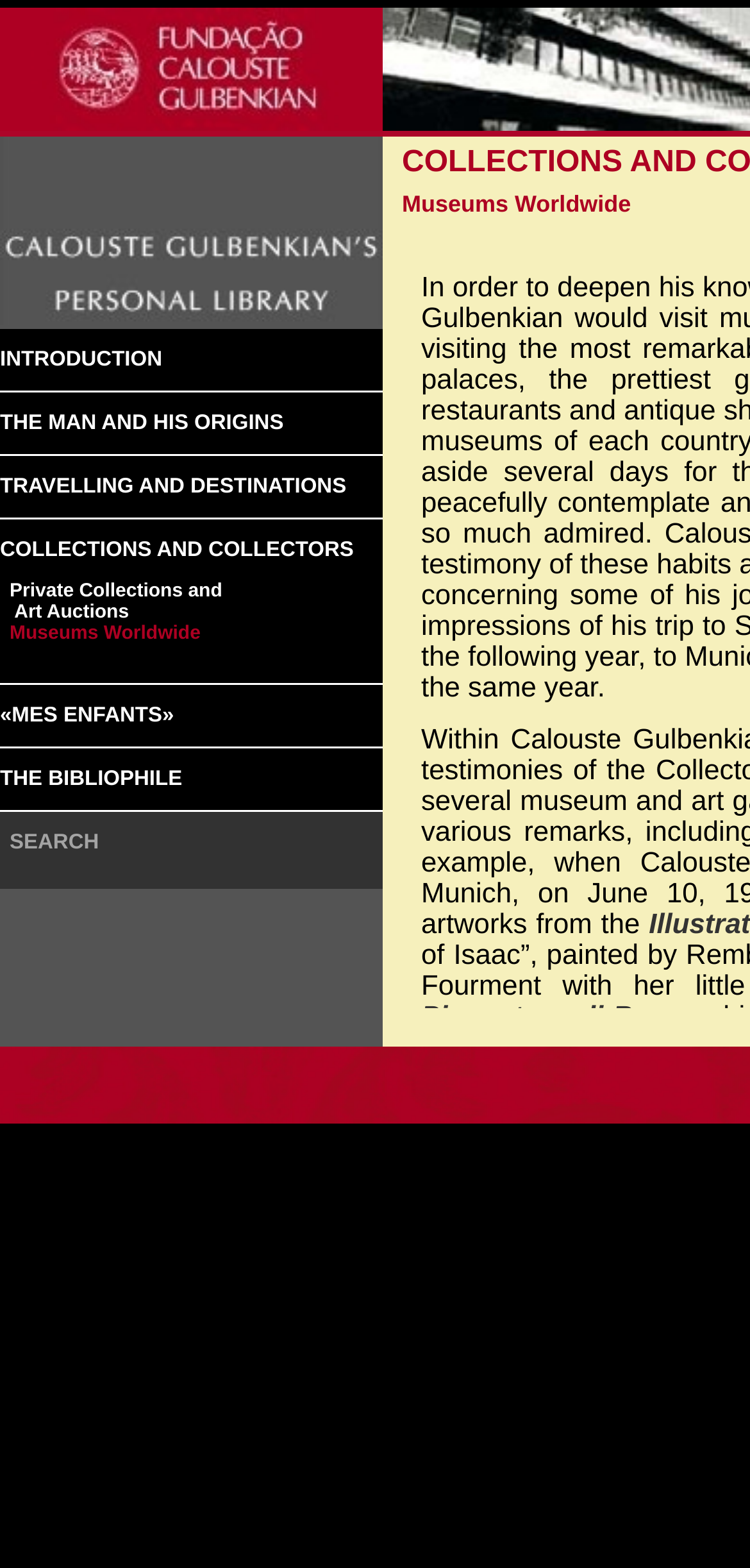Determine the bounding box for the UI element that matches this description: "Search".

[0.013, 0.53, 0.132, 0.545]